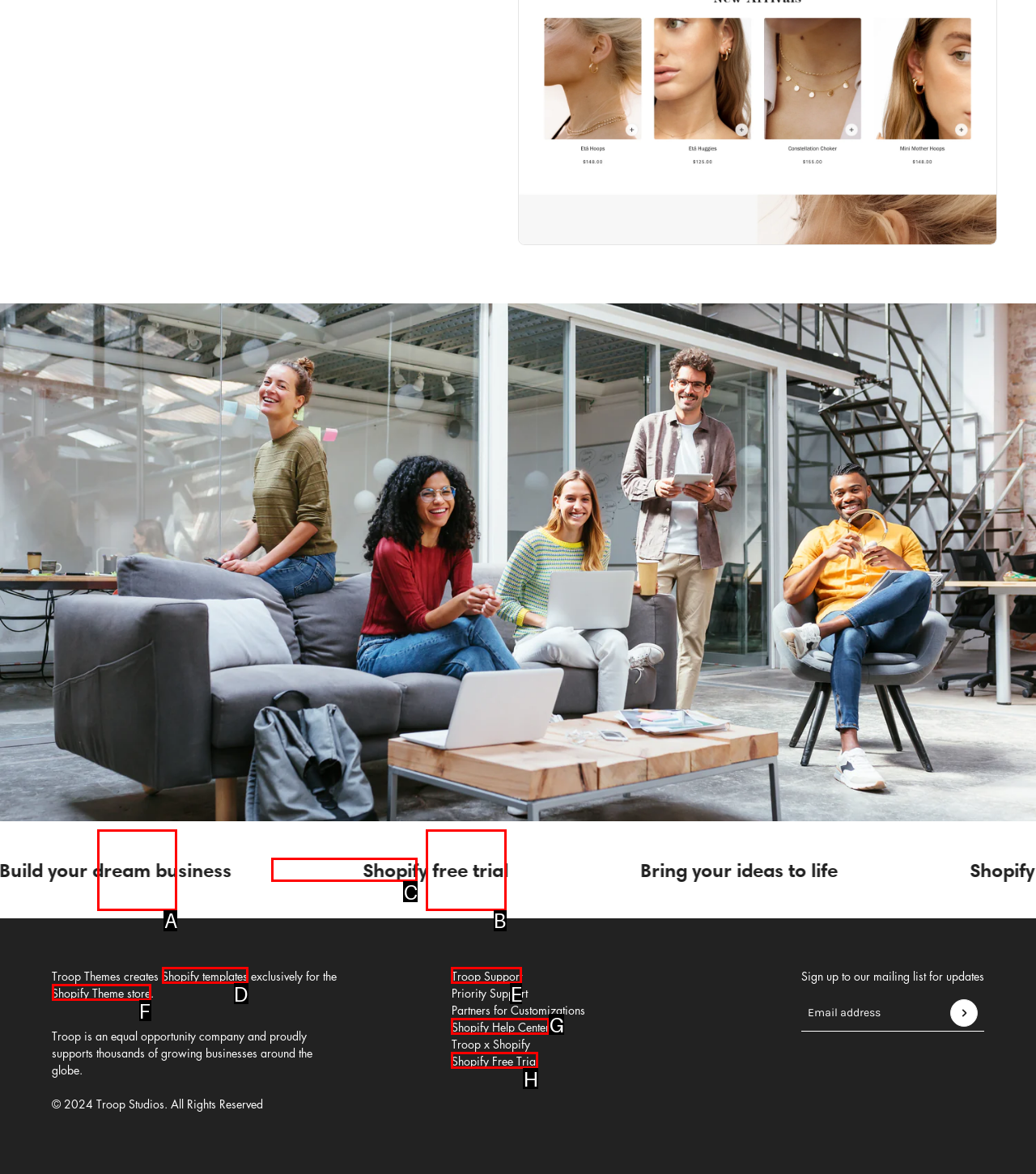Select the correct UI element to click for this task: Click on Shopify free trial.
Answer using the letter from the provided options.

C